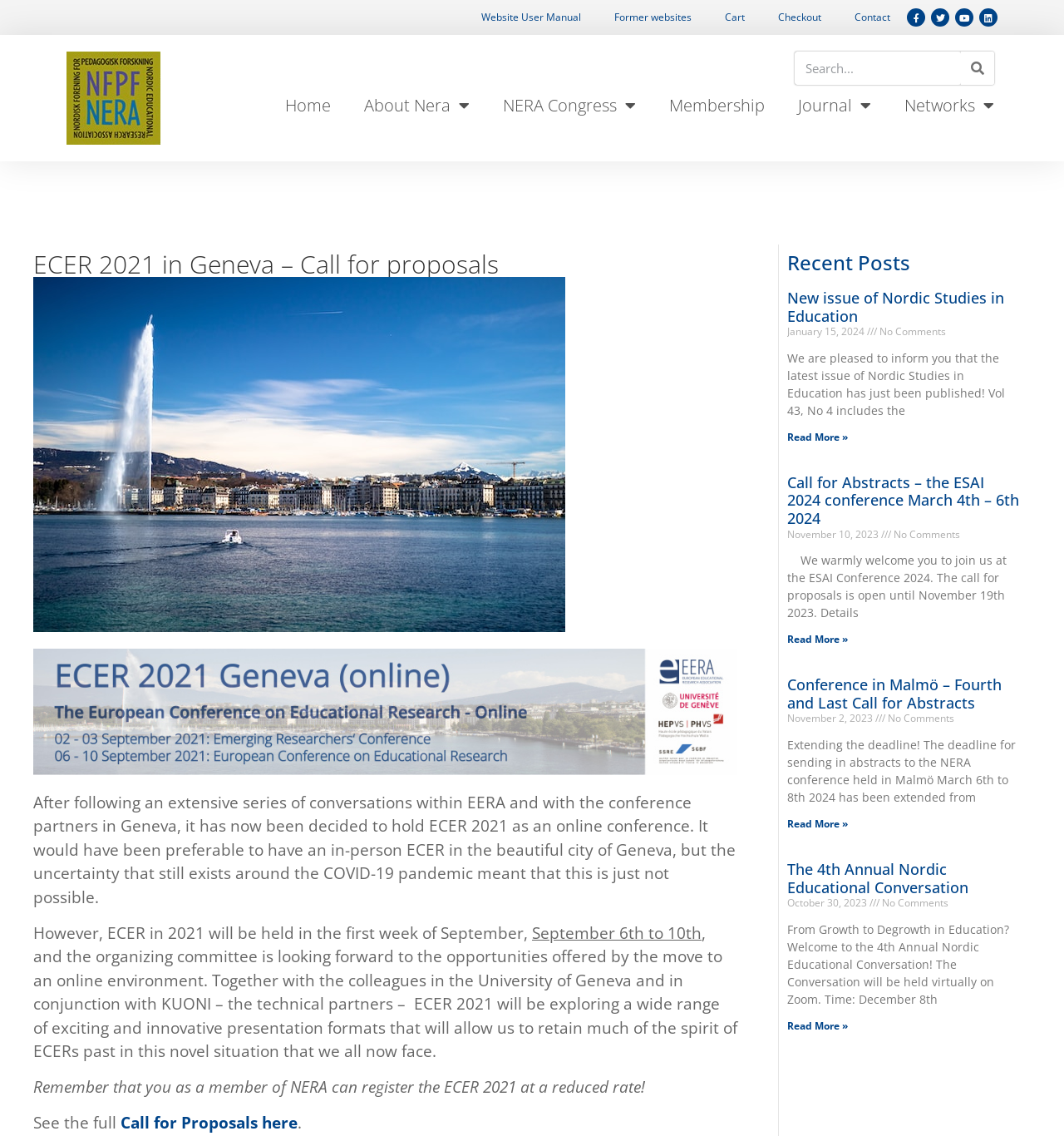Please determine the bounding box of the UI element that matches this description: NERA Congress. The coordinates should be given as (top-left x, top-left y, bottom-right x, bottom-right y), with all values between 0 and 1.

[0.473, 0.082, 0.598, 0.104]